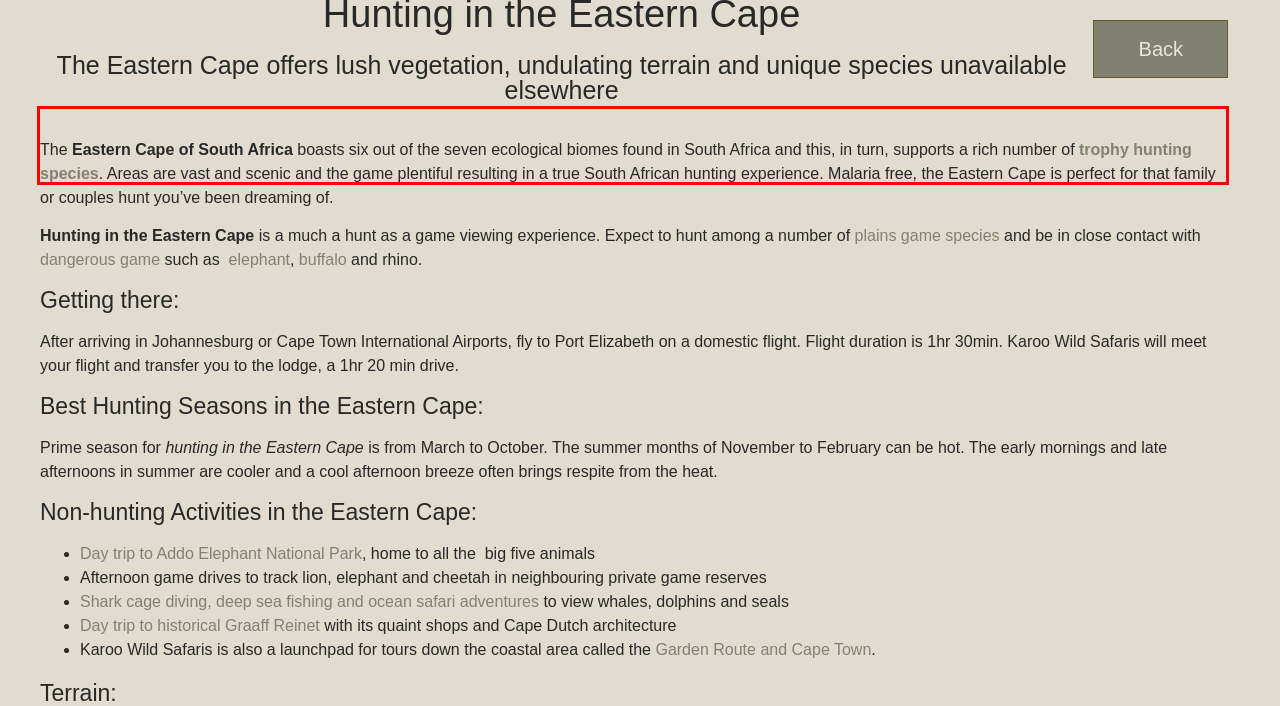Please examine the webpage screenshot and extract the text within the red bounding box using OCR.

The Eastern Cape of South Africa boasts six out of the seven ecological biomes found in South Africa and this, in turn, supports a rich number of trophy hunting species. Areas are vast and scenic and the game plentiful resulting in a true South African hunting experience. Malaria free, the Eastern Cape is perfect for that family or couples hunt you’ve been dreaming of.